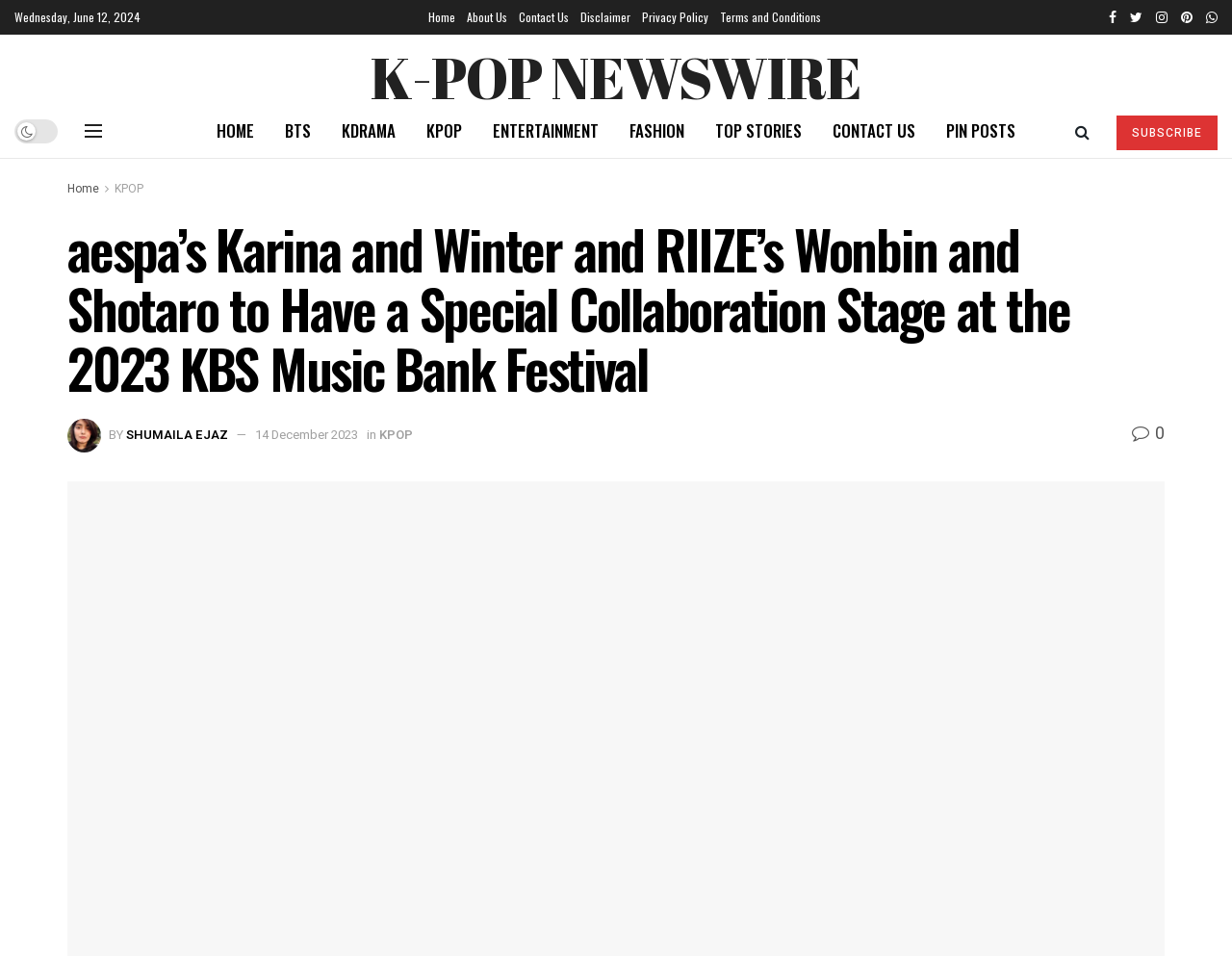Who are the authors of the article?
From the image, respond with a single word or phrase.

Shumaila Ejaz